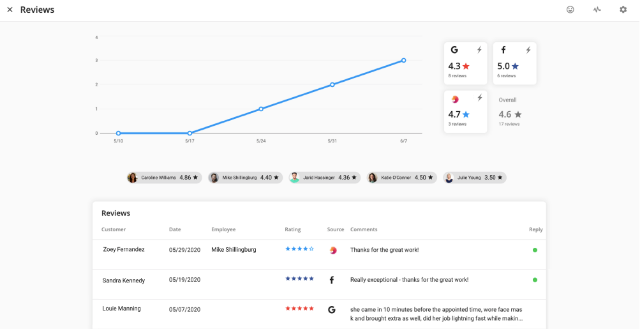What type of graph is used to represent reviews over time?
Using the image as a reference, answer with just one word or a short phrase.

Line graph